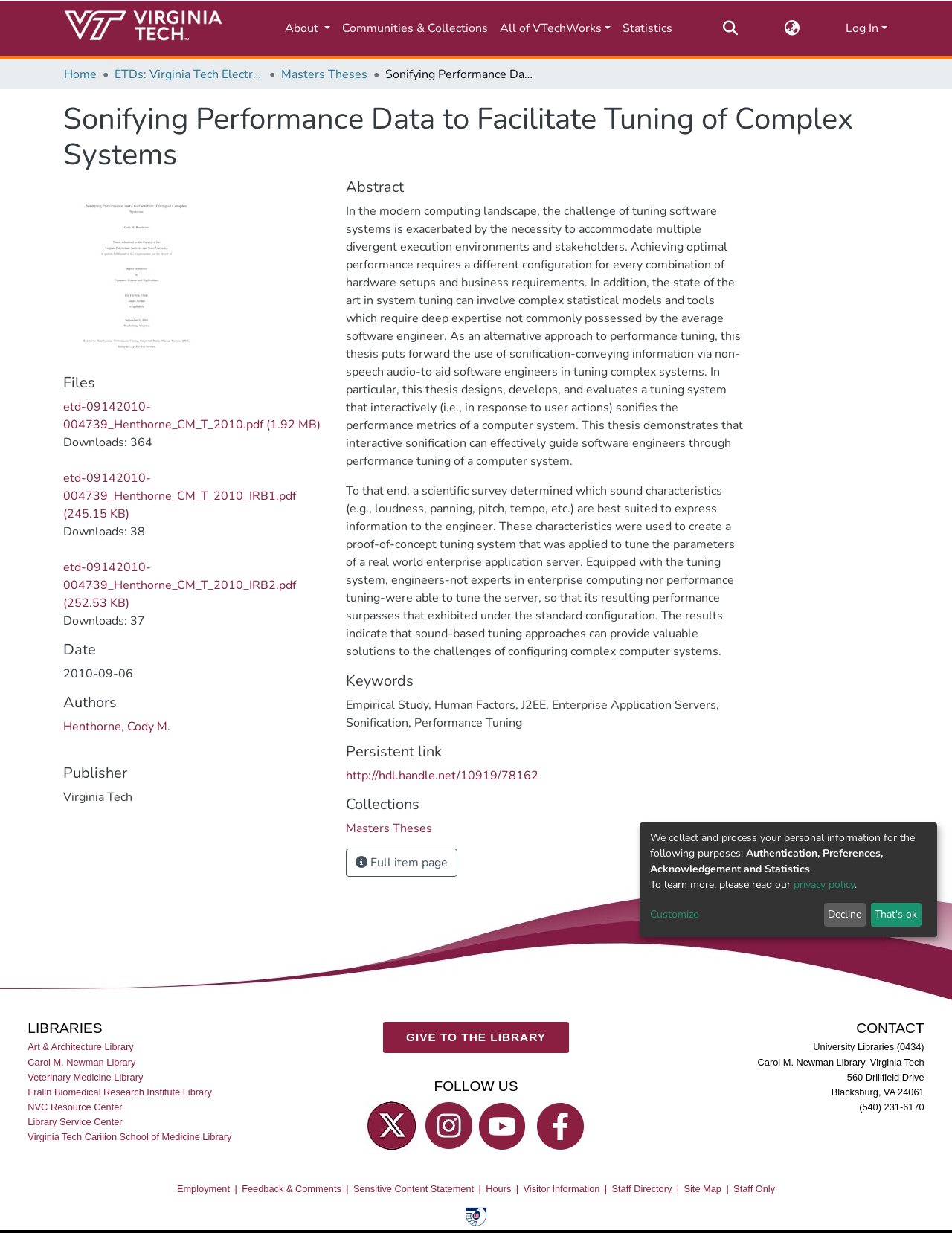Using the description: "Fralin Biomedical Research Institute Library", determine the UI element's bounding box coordinates. Ensure the coordinates are in the format of four float numbers between 0 and 1, i.e., [left, top, right, bottom].

[0.029, 0.879, 0.225, 0.892]